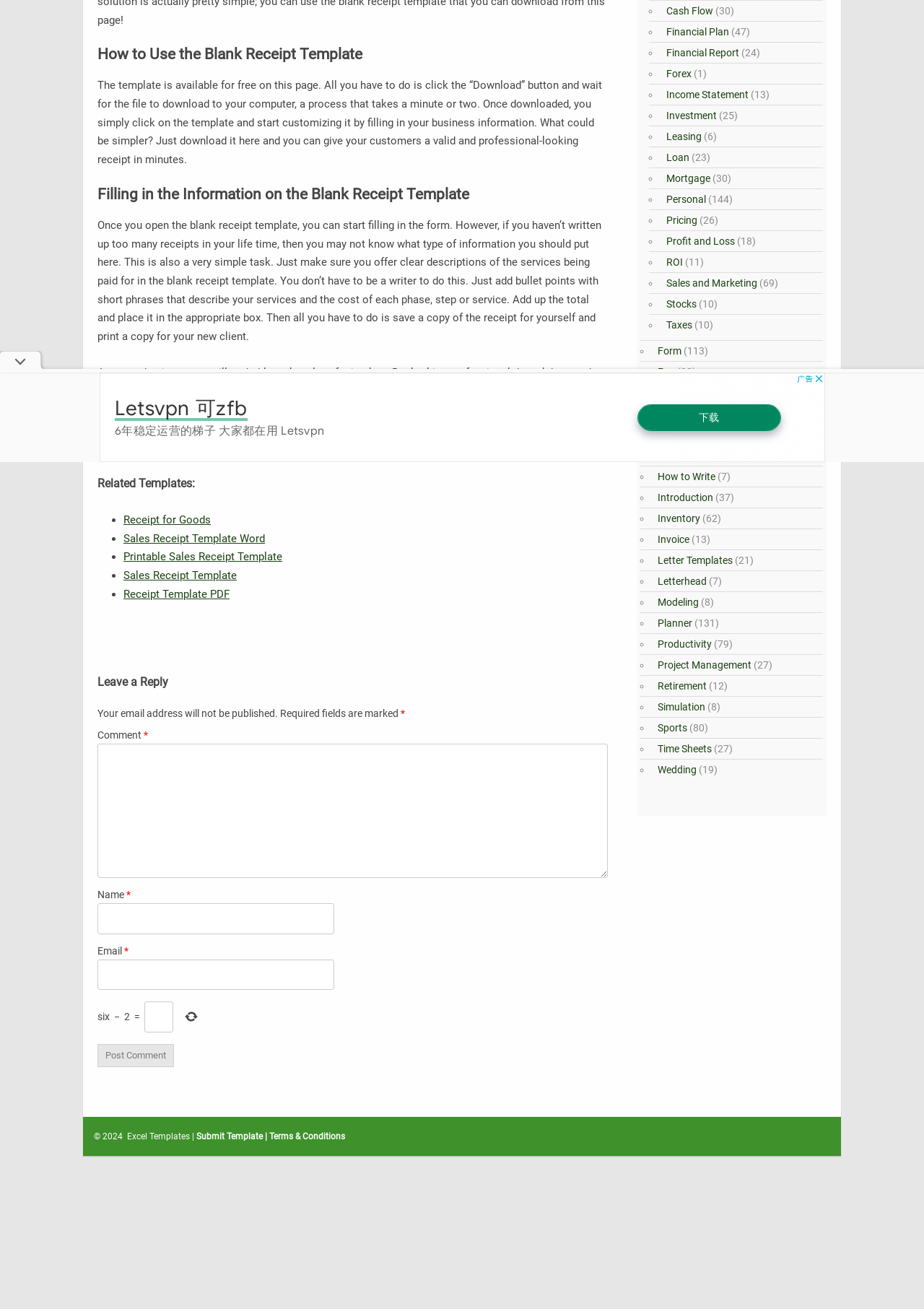Given the element description Modeling, predict the bounding box coordinates for the UI element in the webpage screenshot. The format should be (top-left x, top-left y, bottom-right x, bottom-right y), and the values should be between 0 and 1.

[0.708, 0.456, 0.756, 0.464]